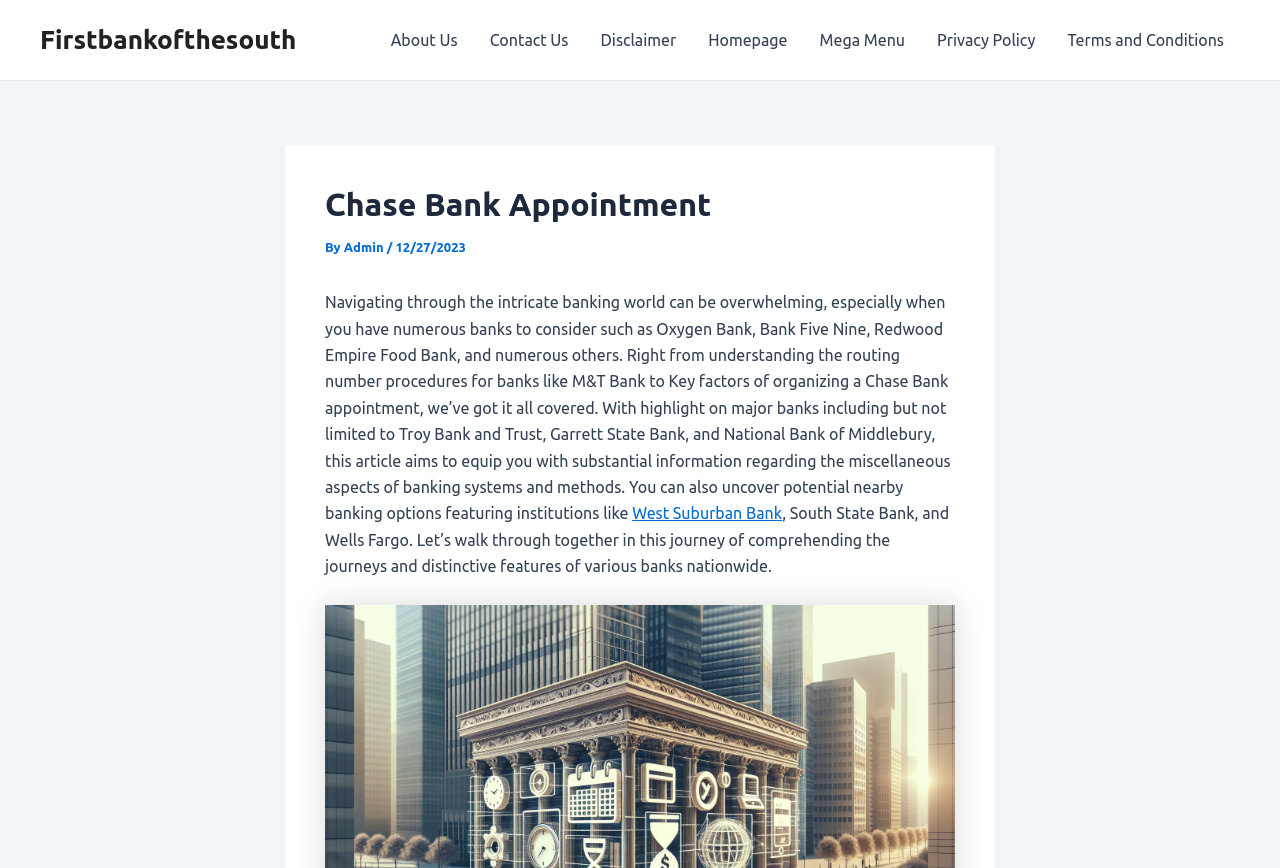What banks are mentioned in this article?
Please provide a comprehensive answer based on the information in the image.

This article mentions multiple banks, including but not limited to Oxygen Bank, Bank Five Nine, Redwood Empire Food Bank, M&T Bank, Troy Bank and Trust, Garrett State Bank, National Bank of Middlebury, West Suburban Bank, South State Bank, and Wells Fargo.